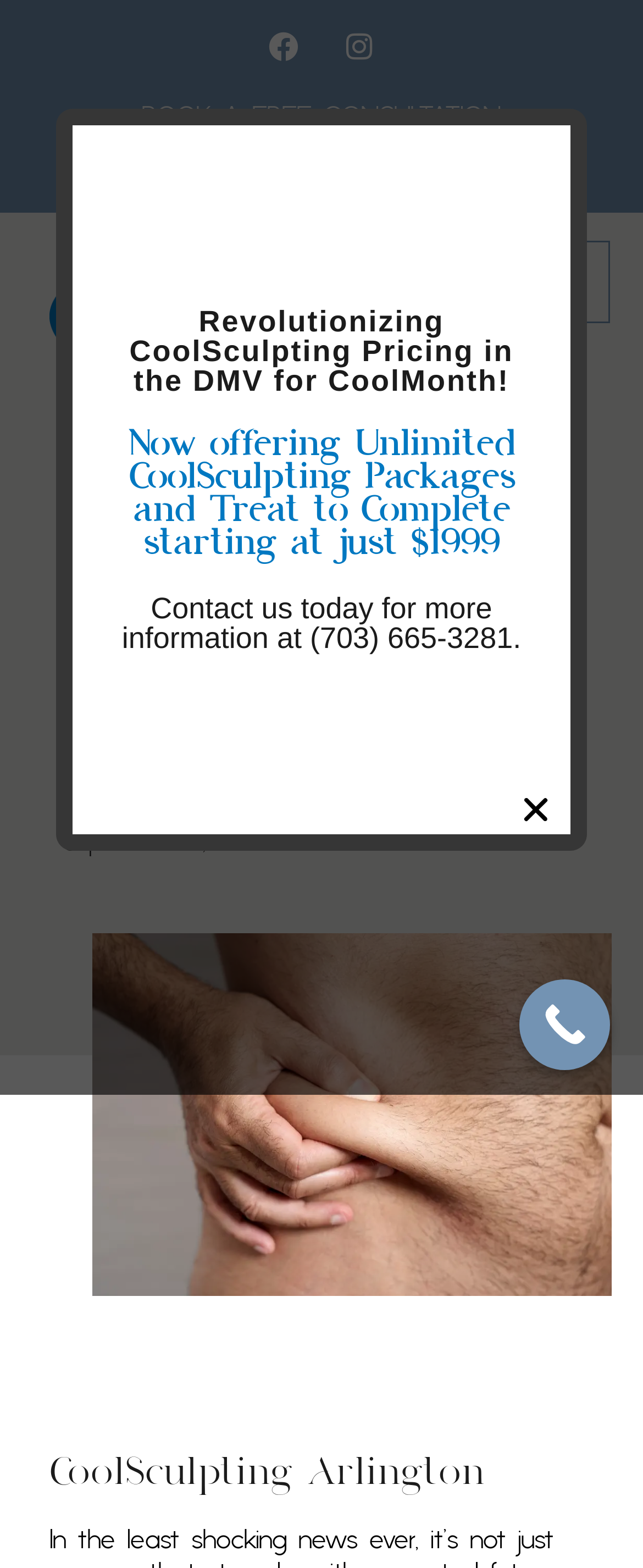What is the date of the latest article?
Please respond to the question with a detailed and informative answer.

I found the date by looking at the time element that contains the static text 'September 29, 2020'. This element is located near the top of the page.